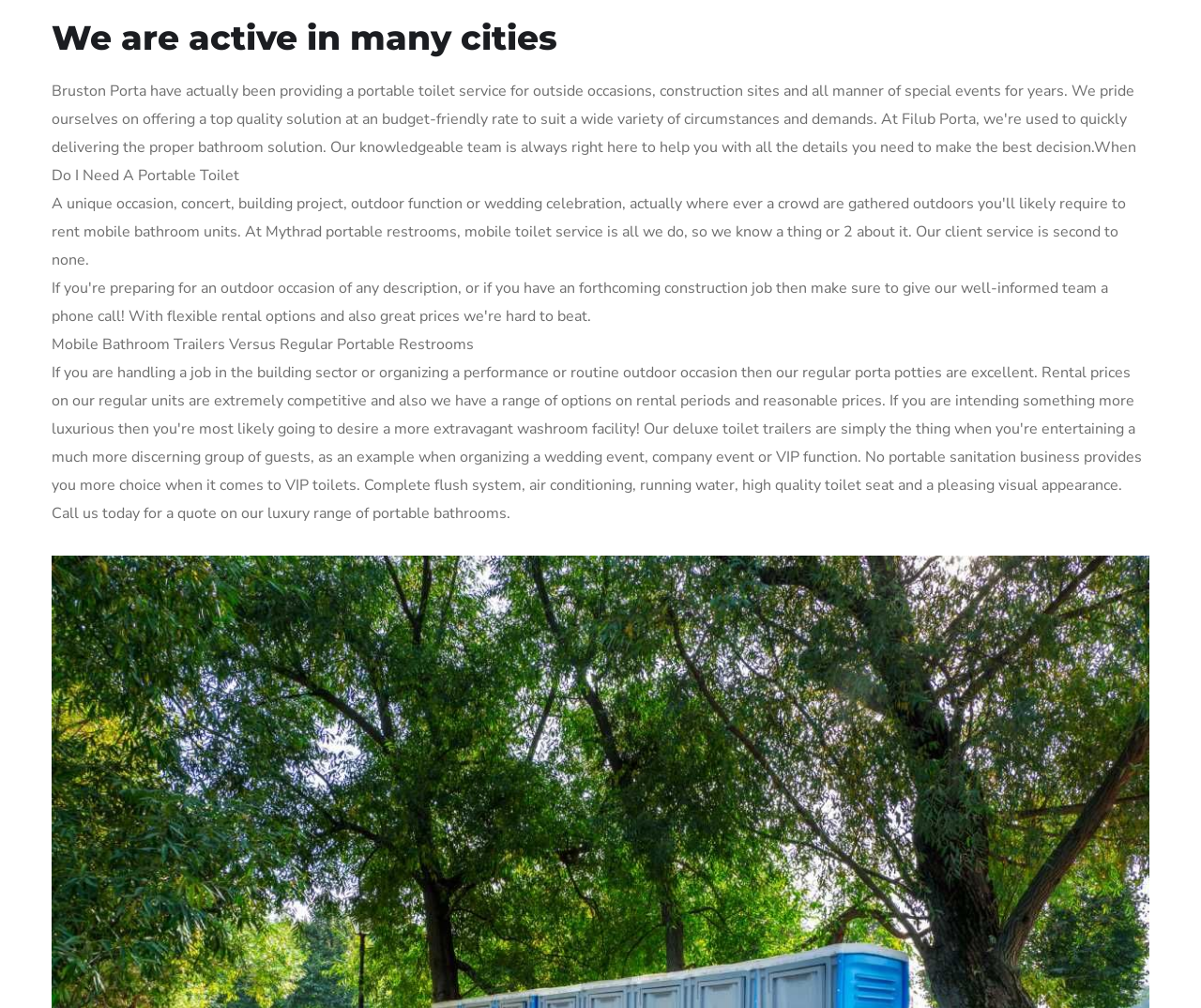Determine the bounding box for the UI element that matches this description: "parent_node: info@mythradportablerestrooms.com".

[0.936, 0.573, 0.969, 0.615]